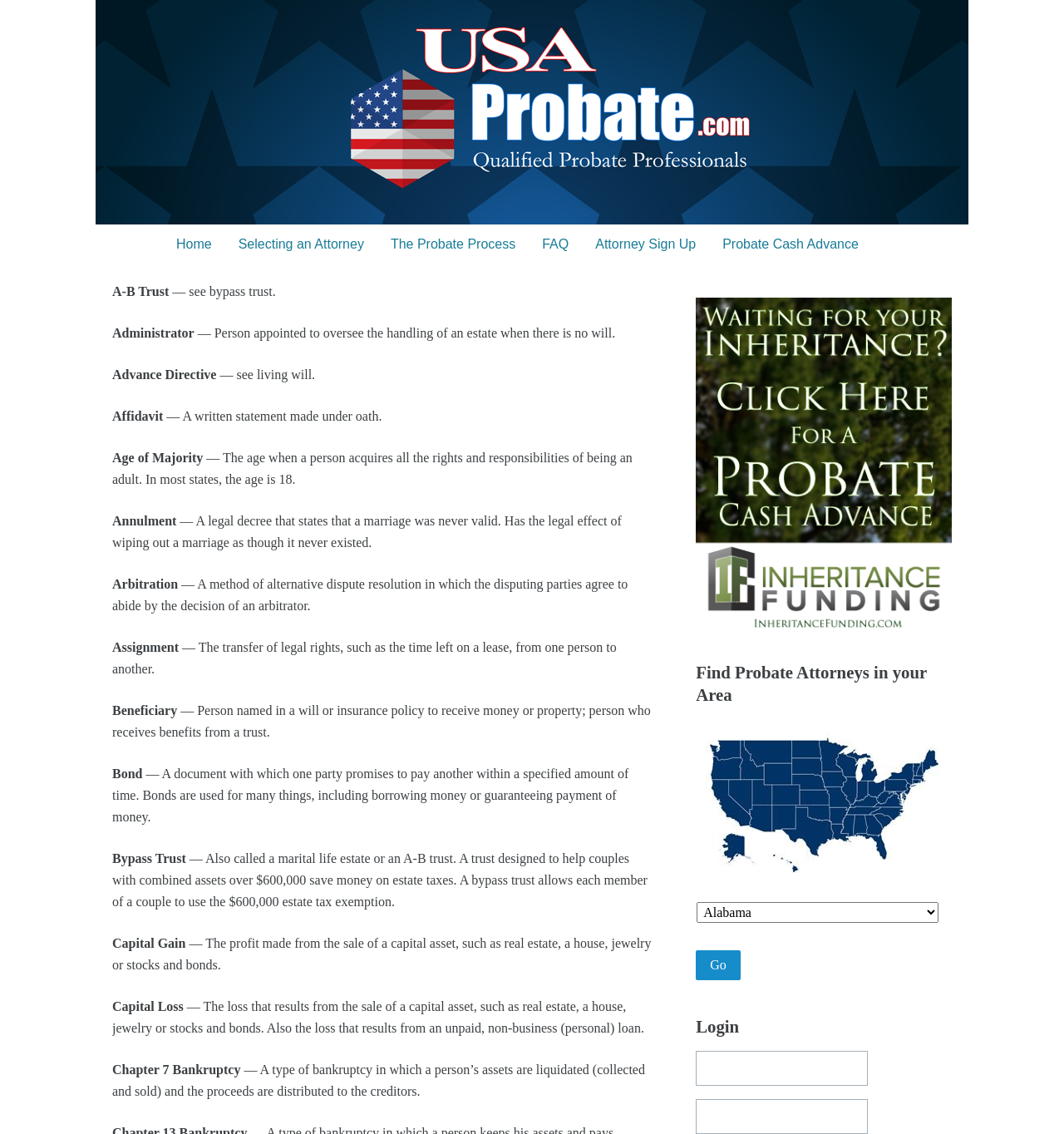Determine the coordinates of the bounding box that should be clicked to complete the instruction: "Search for probate attorneys in your area". The coordinates should be represented by four float numbers between 0 and 1: [left, top, right, bottom].

[0.654, 0.583, 0.895, 0.622]